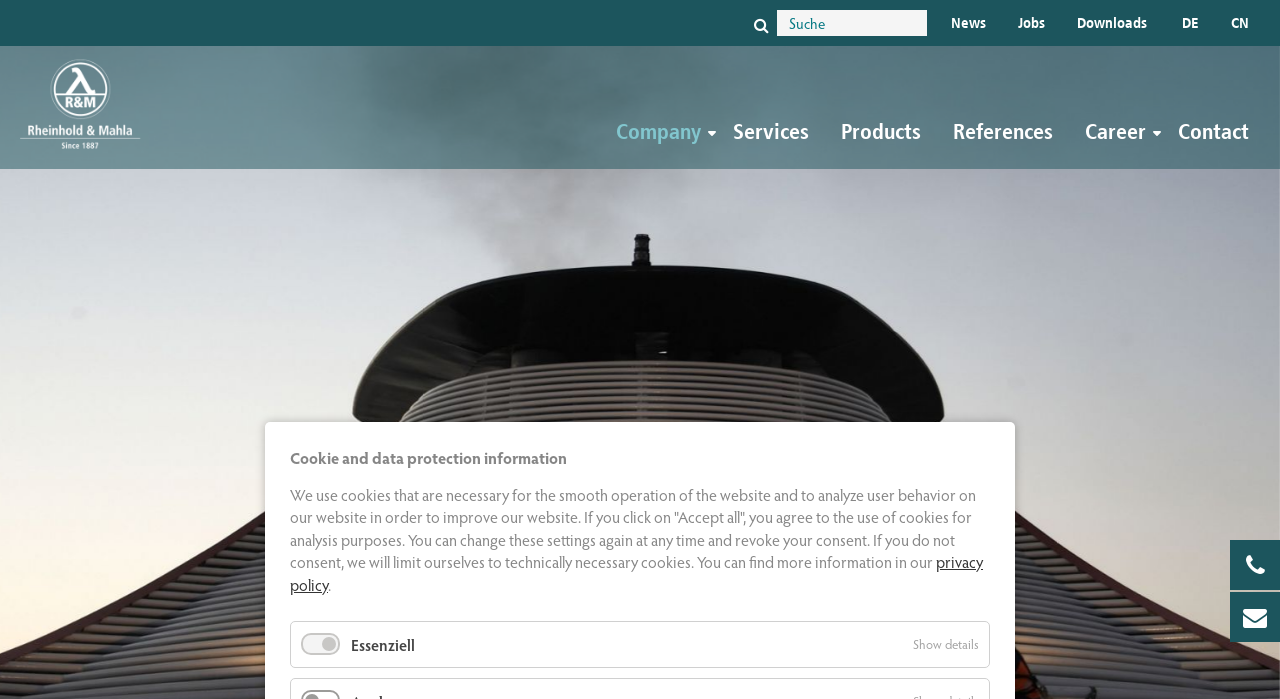Respond to the question below with a single word or phrase:
What are the main categories on the webpage?

Company, Services, Products, References, Career, Contact